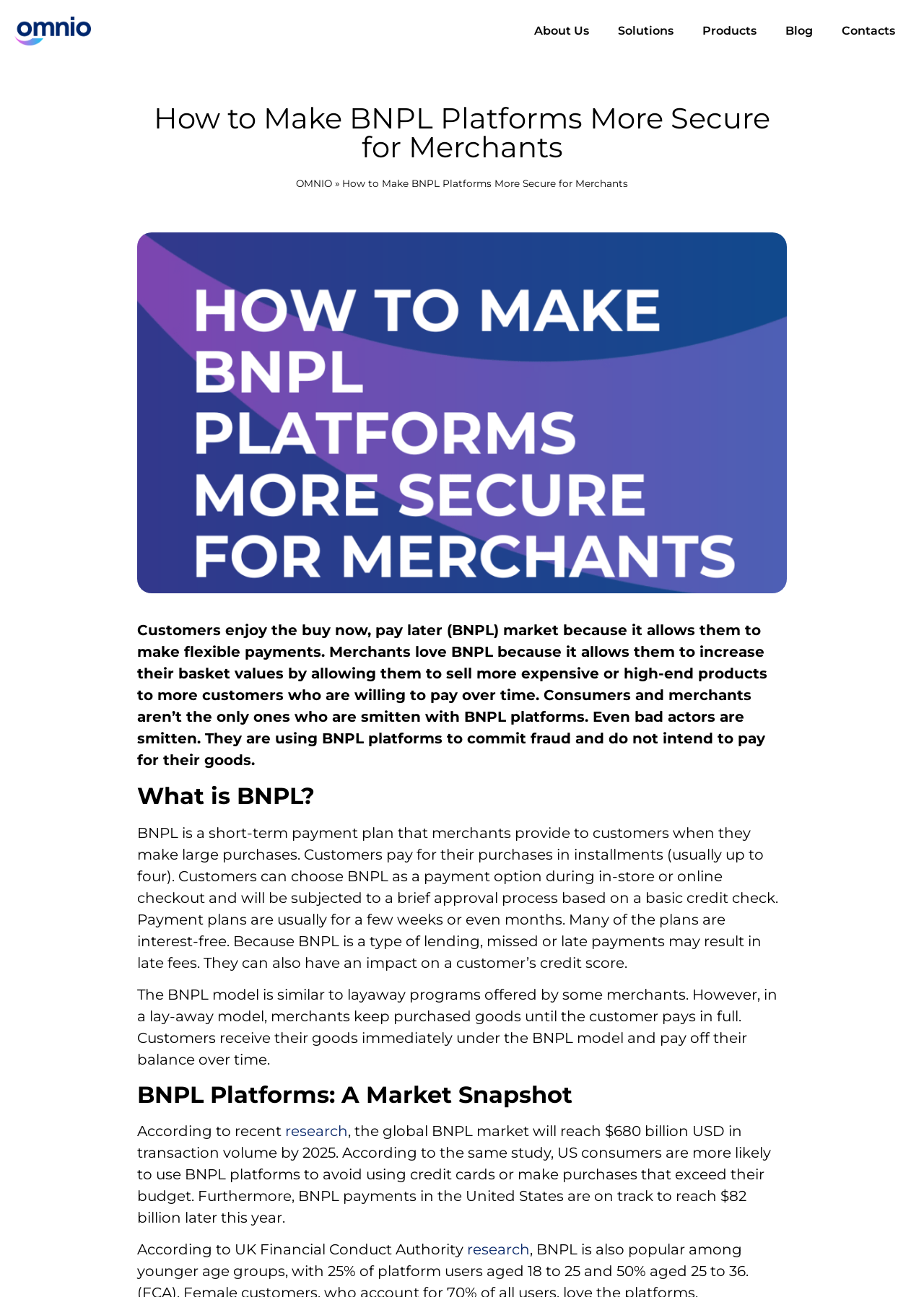Please locate the bounding box coordinates for the element that should be clicked to achieve the following instruction: "Visit the In Locksmith Service homepage". Ensure the coordinates are given as four float numbers between 0 and 1, i.e., [left, top, right, bottom].

None